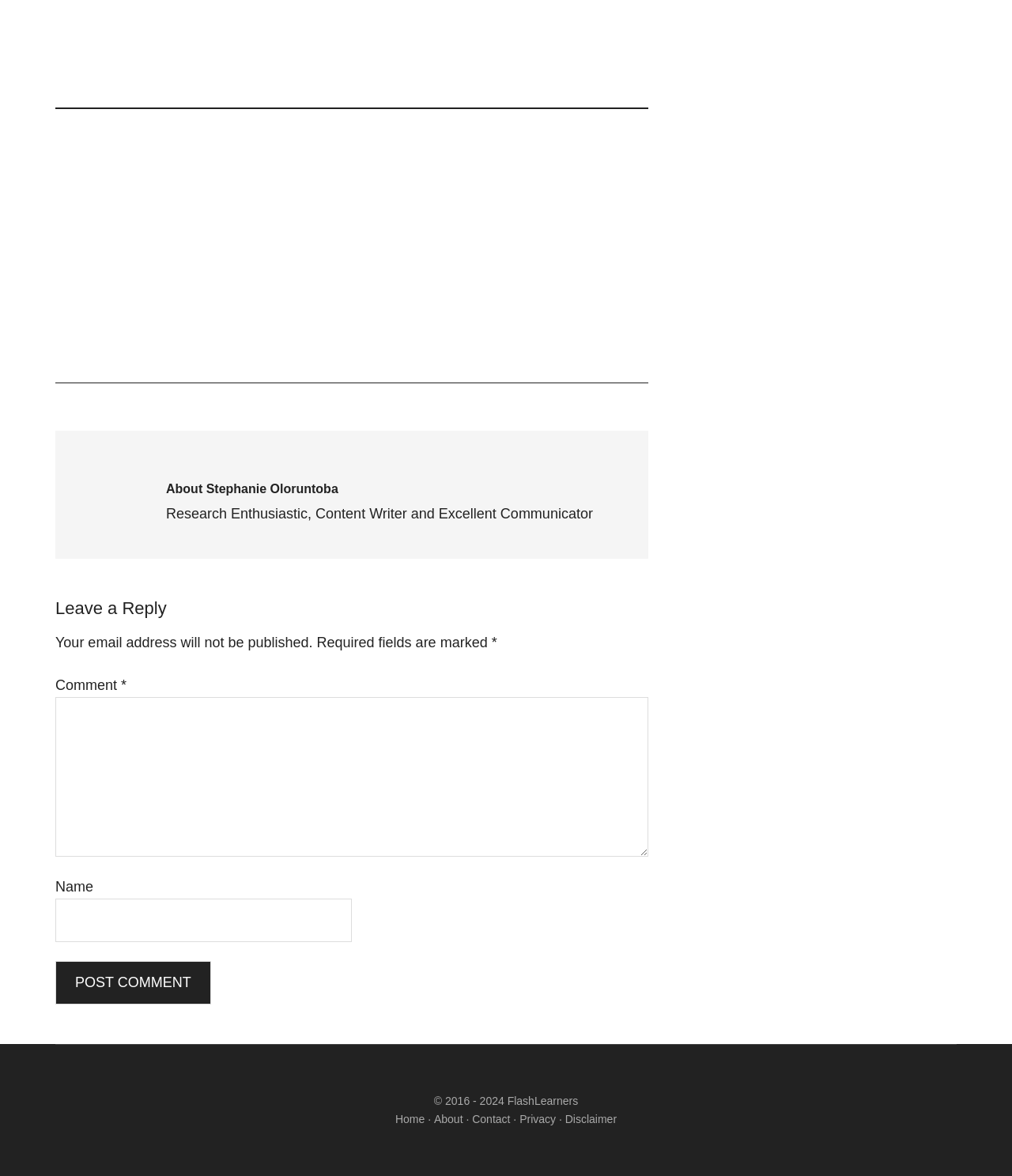Locate the bounding box coordinates of the area where you should click to accomplish the instruction: "Enter a comment".

[0.055, 0.593, 0.641, 0.728]